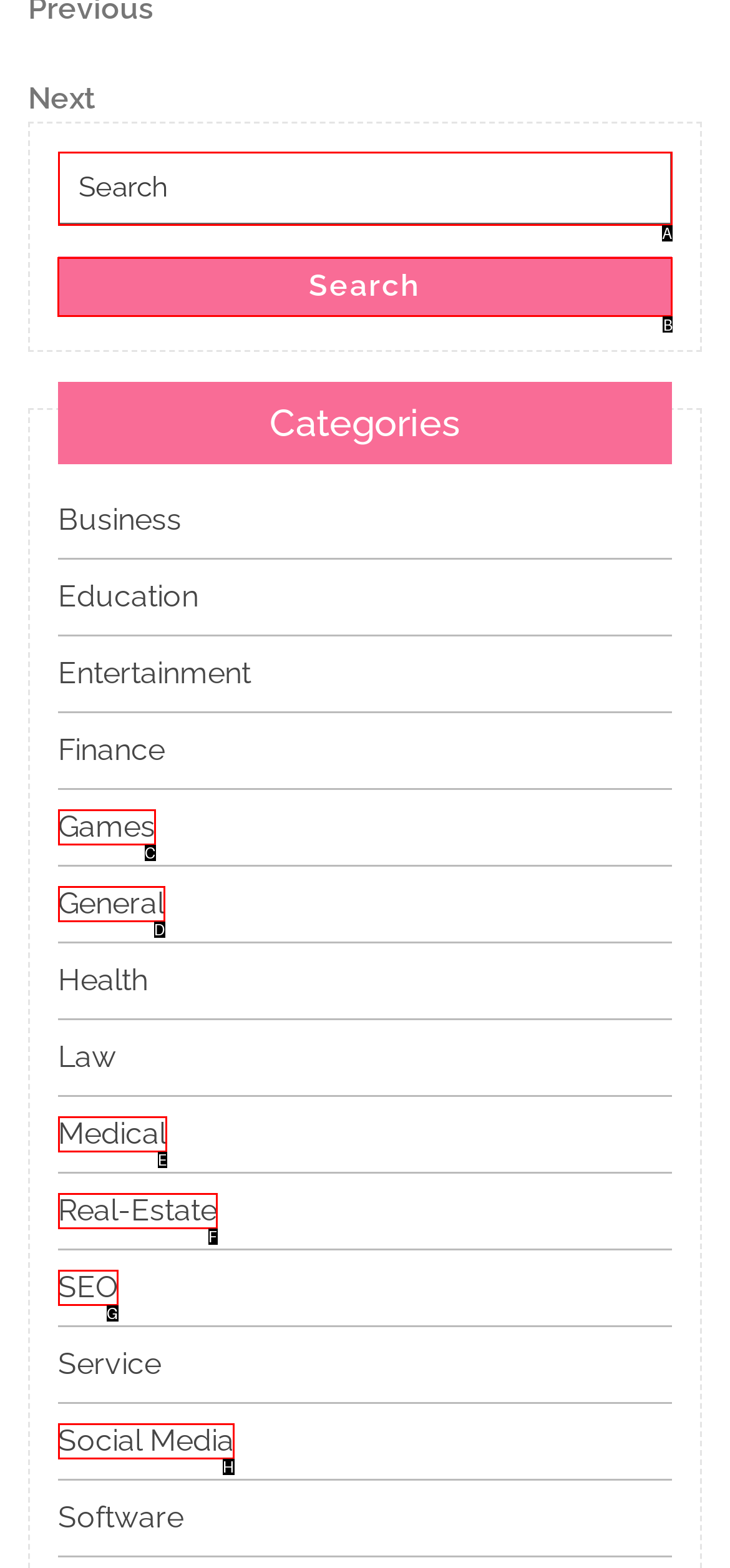Find the appropriate UI element to complete the task: Click the 'Search' button. Indicate your choice by providing the letter of the element.

B